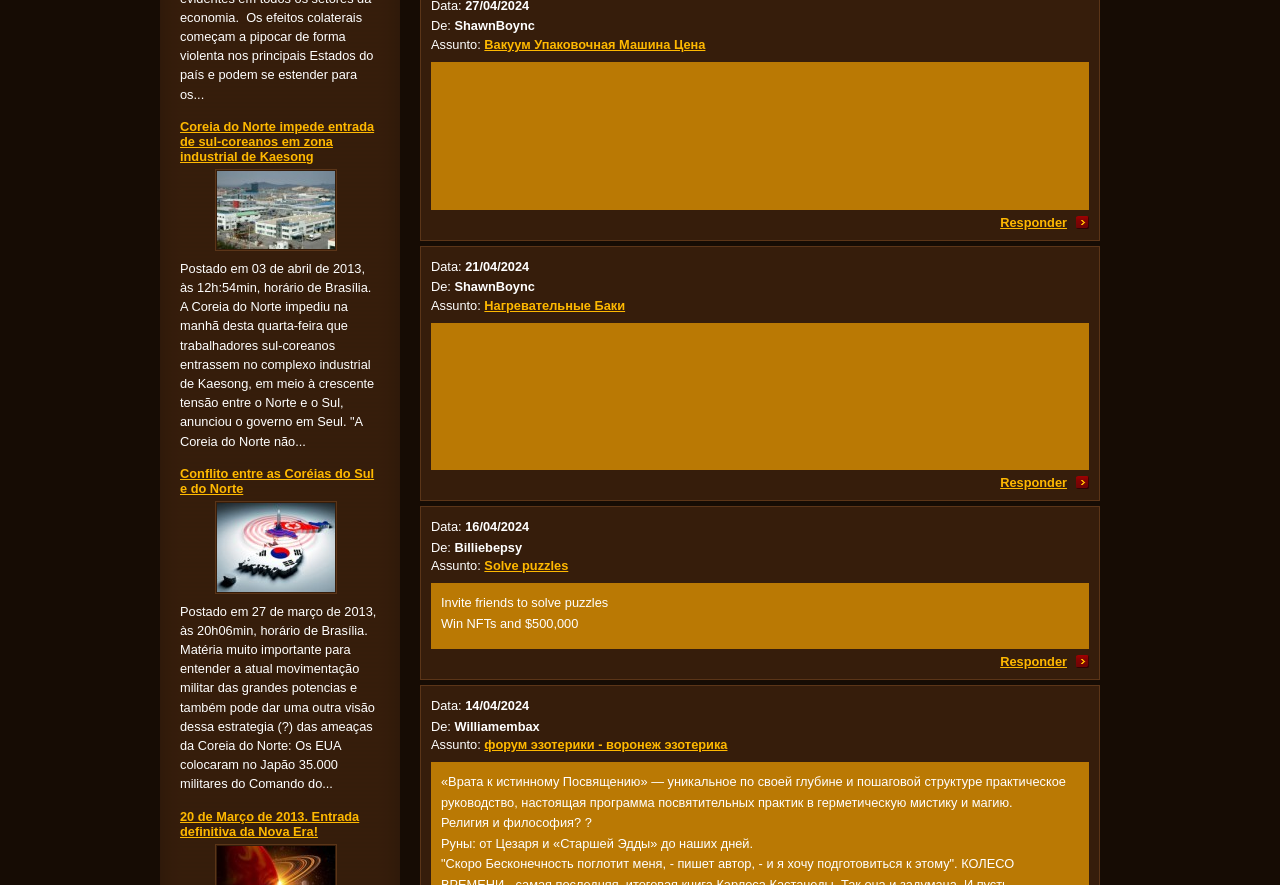Please find and report the bounding box coordinates of the element to click in order to perform the following action: "Respond to the post '20 de Março de 2013. Entrada definitiva da Nova Era!'". The coordinates should be expressed as four float numbers between 0 and 1, in the format [left, top, right, bottom].

[0.141, 0.914, 0.281, 0.948]